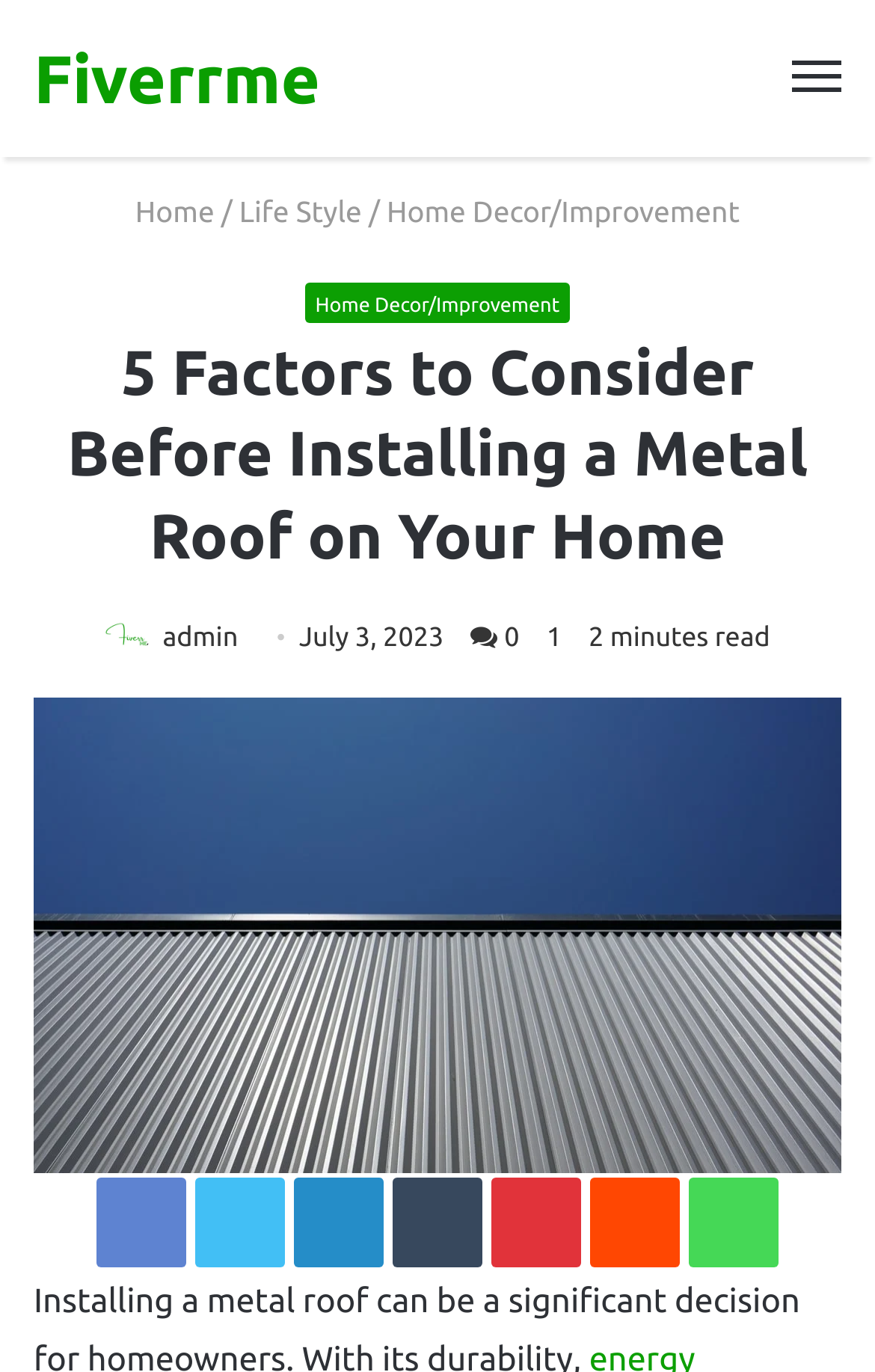Based on the element description: "LinkedIn", identify the UI element and provide its bounding box coordinates. Use four float numbers between 0 and 1, [left, top, right, bottom].

[0.336, 0.858, 0.438, 0.923]